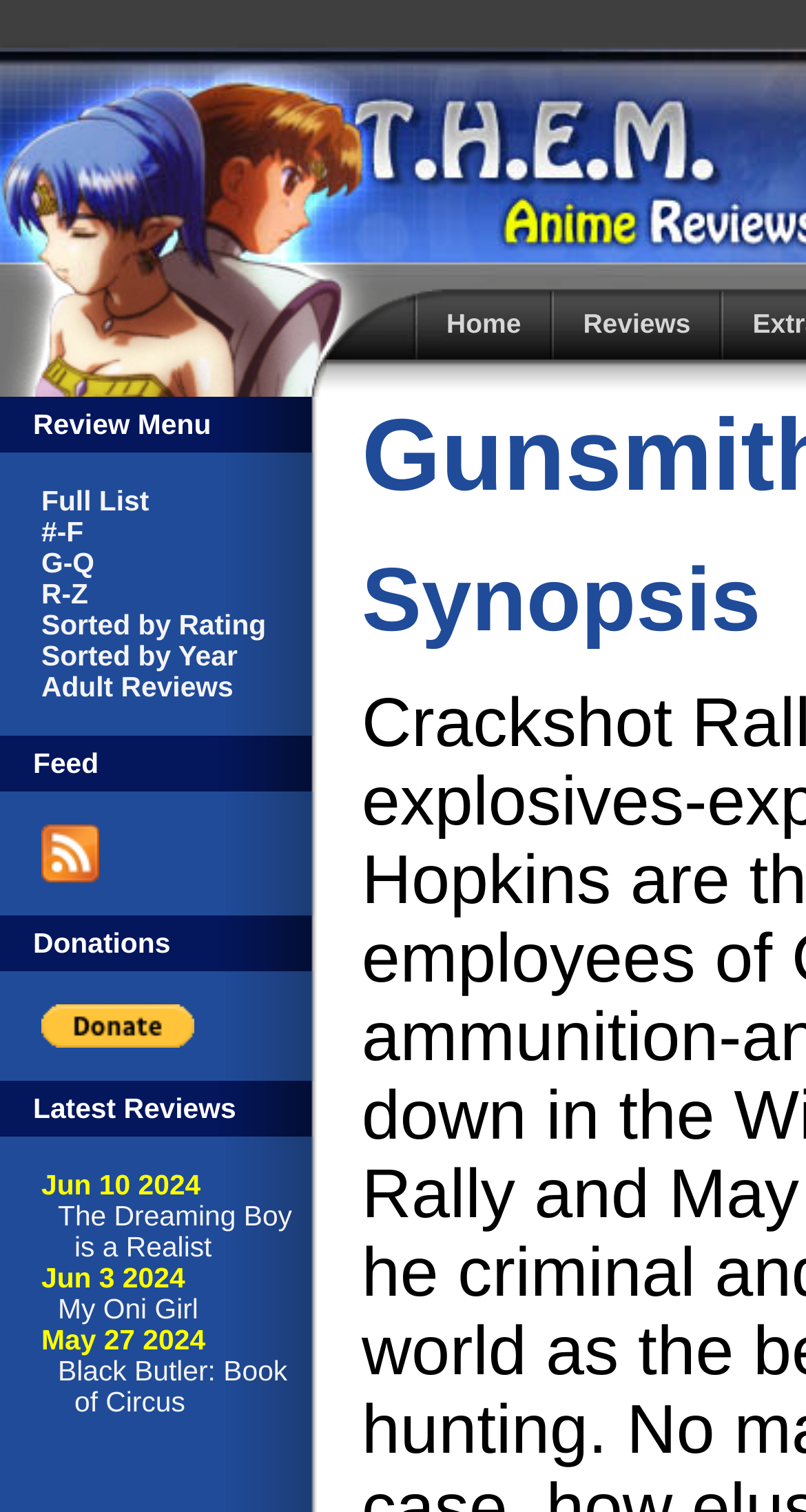Find the bounding box coordinates for the HTML element specified by: "Home".

[0.554, 0.204, 0.646, 0.224]